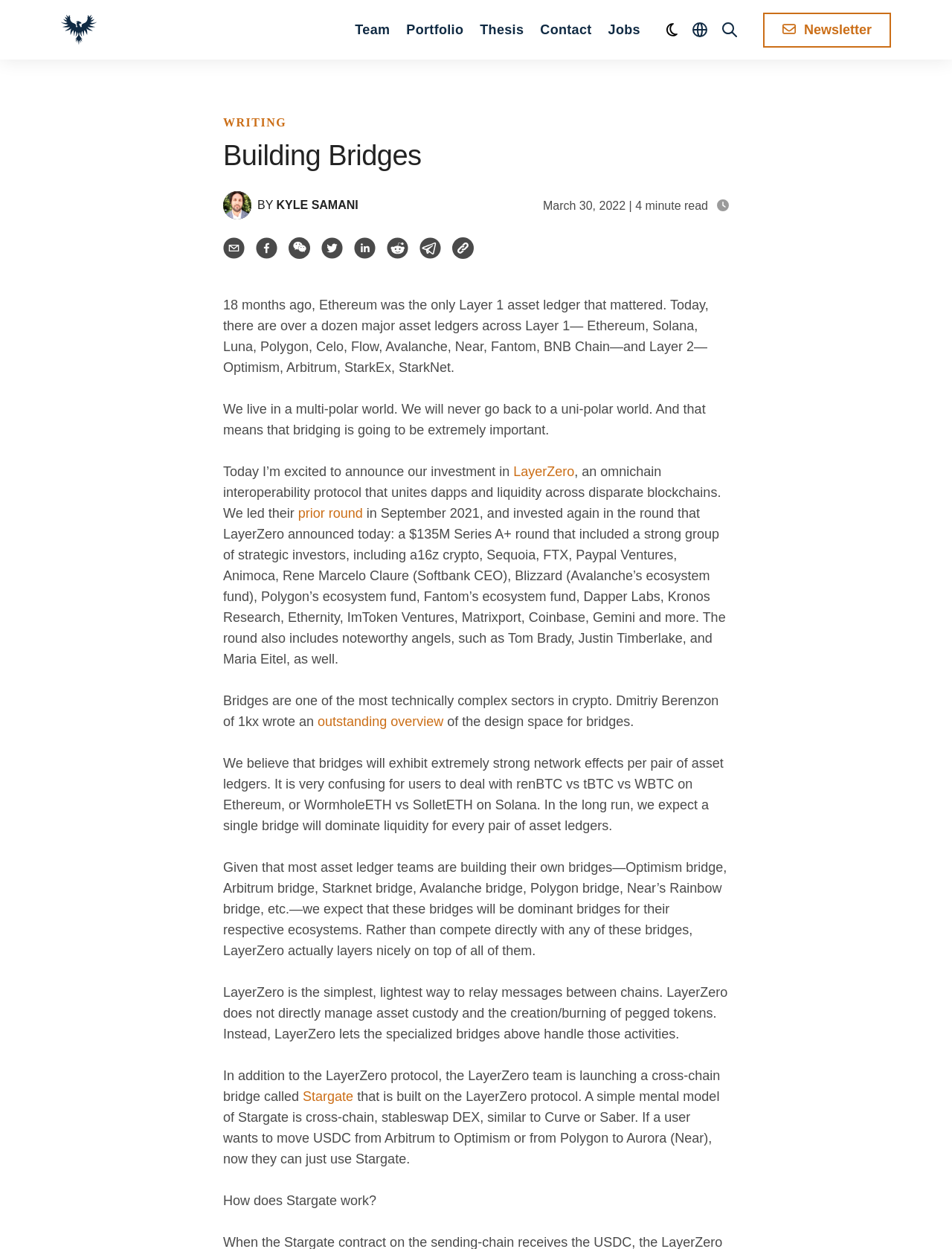Locate the bounding box coordinates of the region to be clicked to comply with the following instruction: "Read more about LayerZero". The coordinates must be four float numbers between 0 and 1, in the form [left, top, right, bottom].

[0.525, 0.369, 0.585, 0.386]